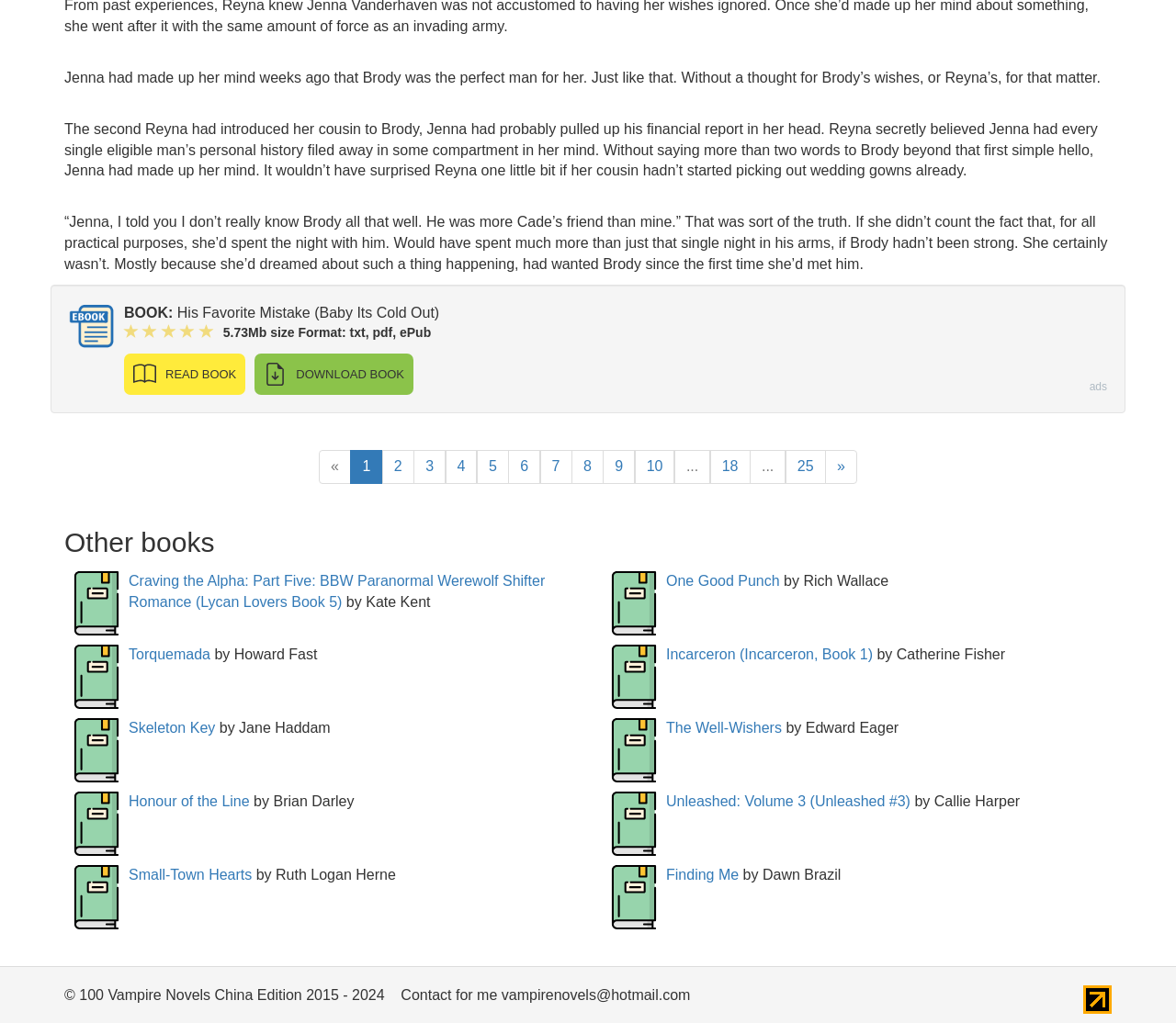Determine the bounding box coordinates of the region I should click to achieve the following instruction: "Download the book". Ensure the bounding box coordinates are four float numbers between 0 and 1, i.e., [left, top, right, bottom].

[0.217, 0.346, 0.352, 0.386]